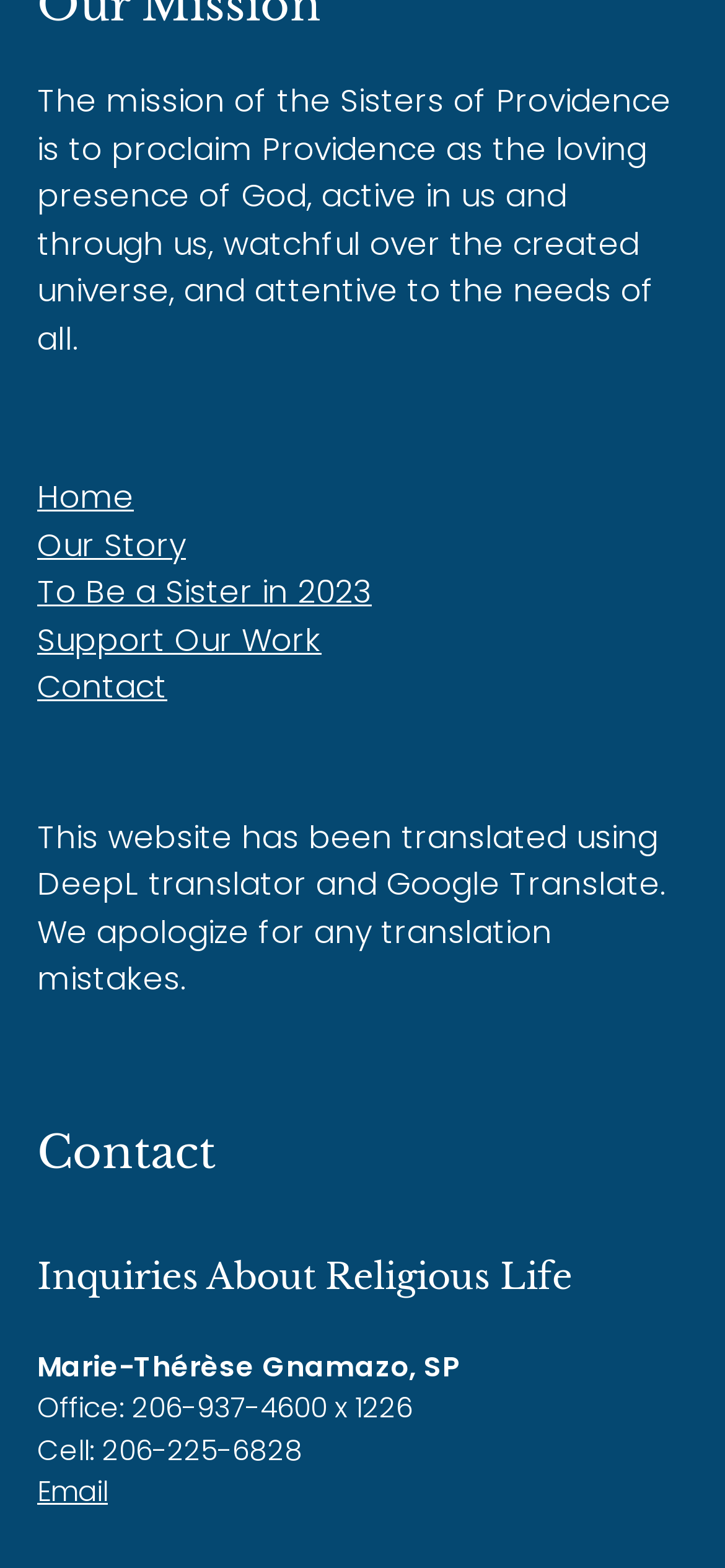Please respond in a single word or phrase: 
How many ways are there to contact Marie-Thérèse Gnamazo?

3